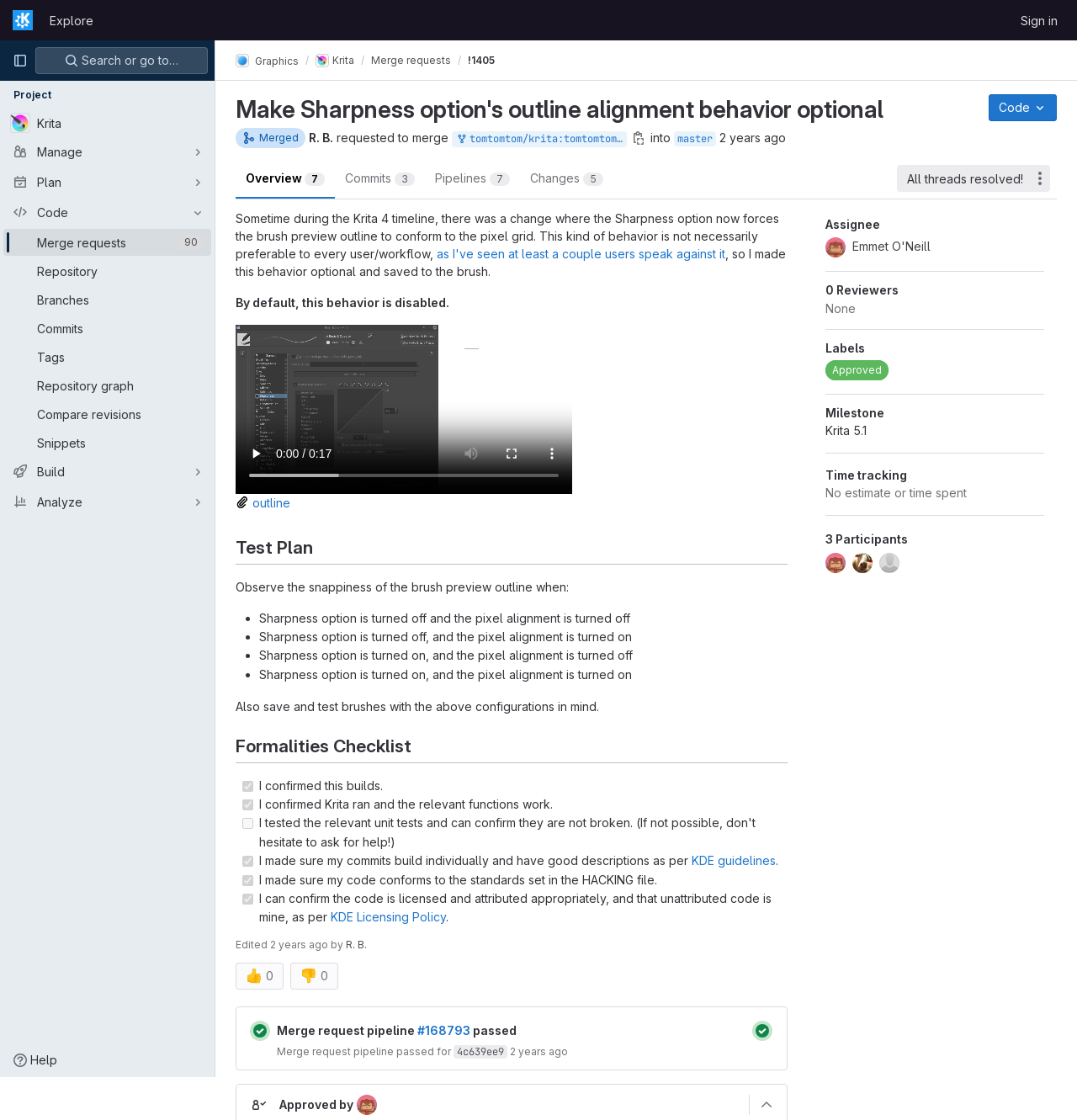Offer a thorough description of the webpage.

This webpage appears to be a merge request on GitLab, a web-based platform for version control and collaboration. At the top, there is a navigation bar with links to "Explore GitLab", "Homepage", "Explore", and "Sign in". Below this, there is a primary navigation sidebar with buttons for "Search or go to…", "Project", and "Help".

The main content of the page is divided into several sections. The first section displays the title of the merge request, "Make Sharpness option's outline alignment behavior optional", along with a breadcrumb navigation bar showing the path "Graphics / Krita / Merge requests". There are also buttons to view the code and a link to the merge request.

The next section provides information about the merge request, including the author, the date it was requested, and a brief description of the changes made. There are also links to the source project and the target branch.

Following this, there are several sections that provide more details about the changes made, including a video demonstration and a test plan. The test plan outlines the steps to observe the behavior of the brush preview outline under different conditions.

Throughout the page, there are various links, buttons, and images that provide additional information and functionality. There are also several headings that break up the content into logical sections, making it easier to read and understand.